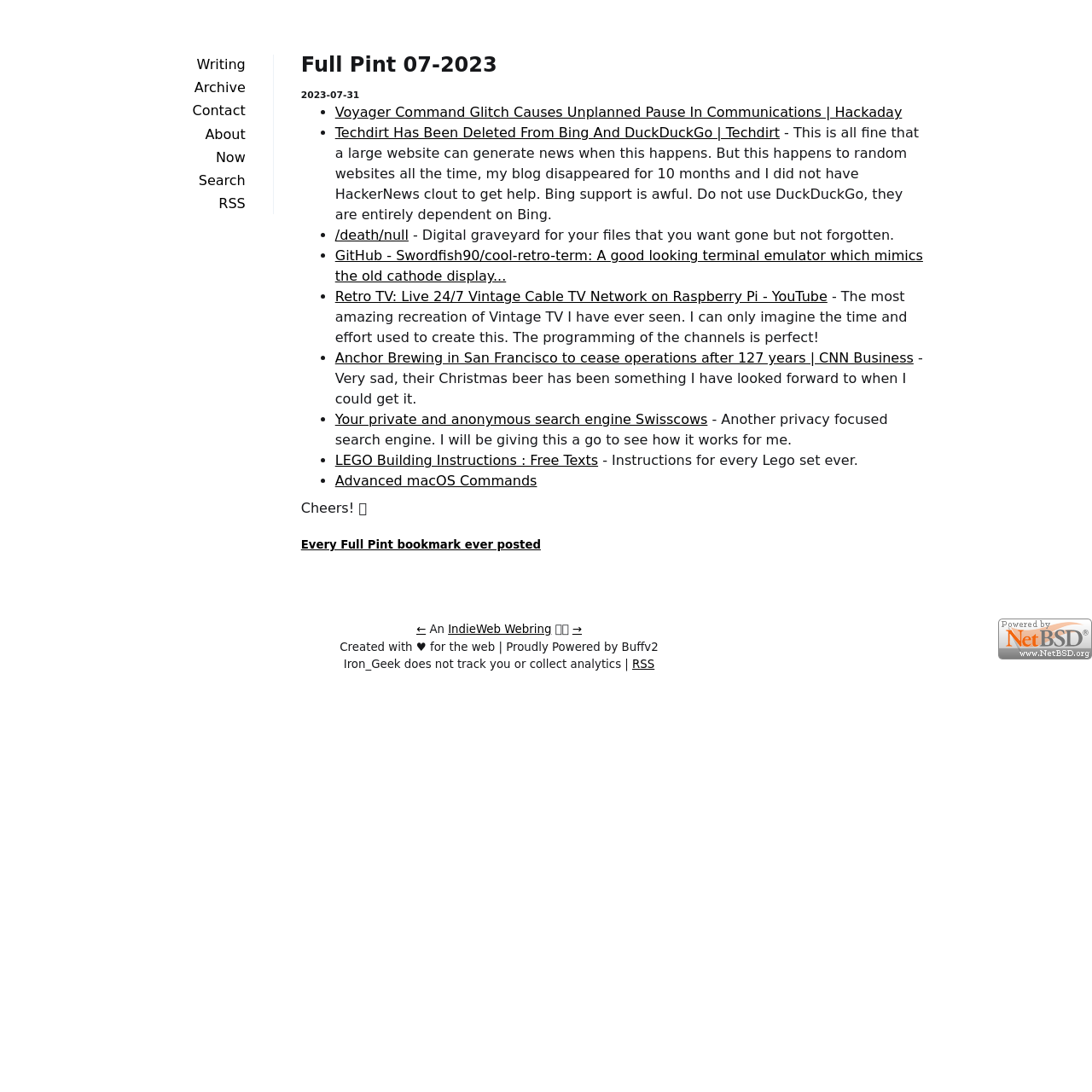Please identify the bounding box coordinates of the element that needs to be clicked to perform the following instruction: "Check out the 'Retro TV' link".

[0.307, 0.264, 0.758, 0.279]